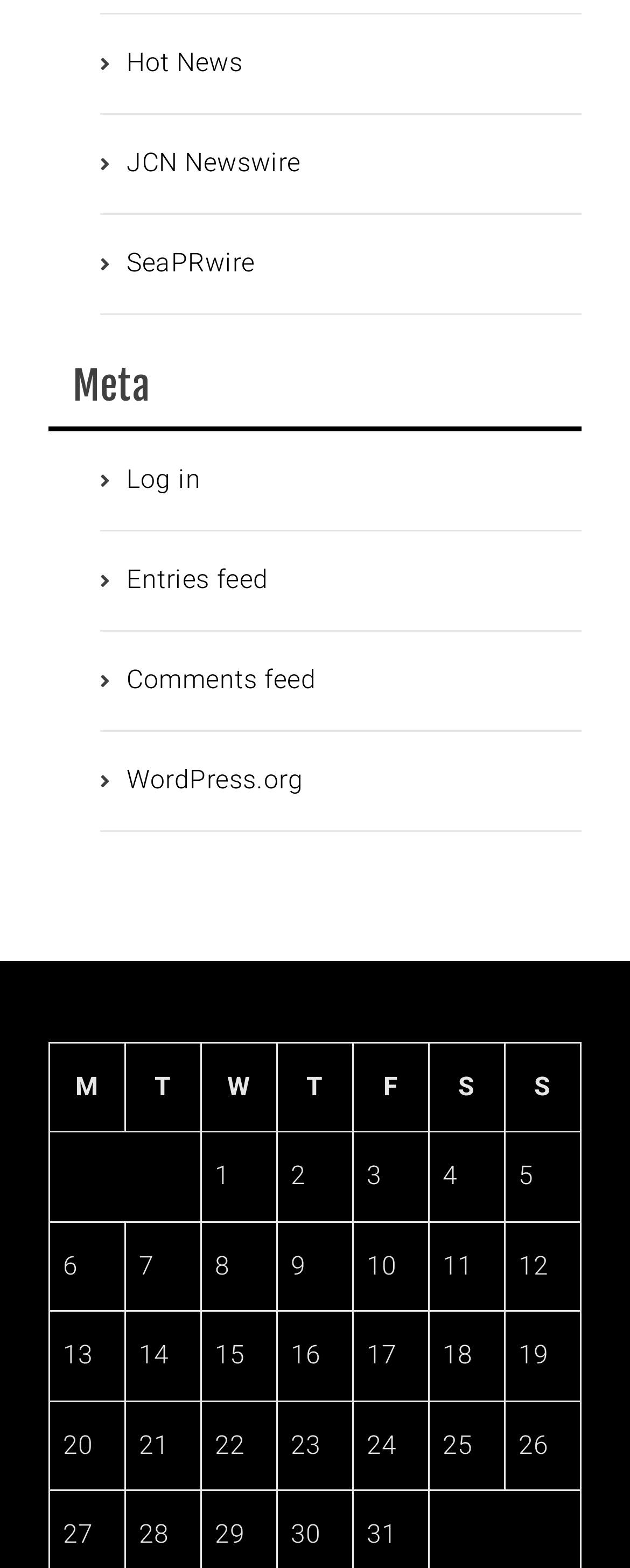Carefully examine the image and provide an in-depth answer to the question: How many columns are in the grid?

The grid has 7 columns because there are 7 column headers, labeled 'M', 'T', 'W', 'T', 'F', 'S', and 'S', respectively.